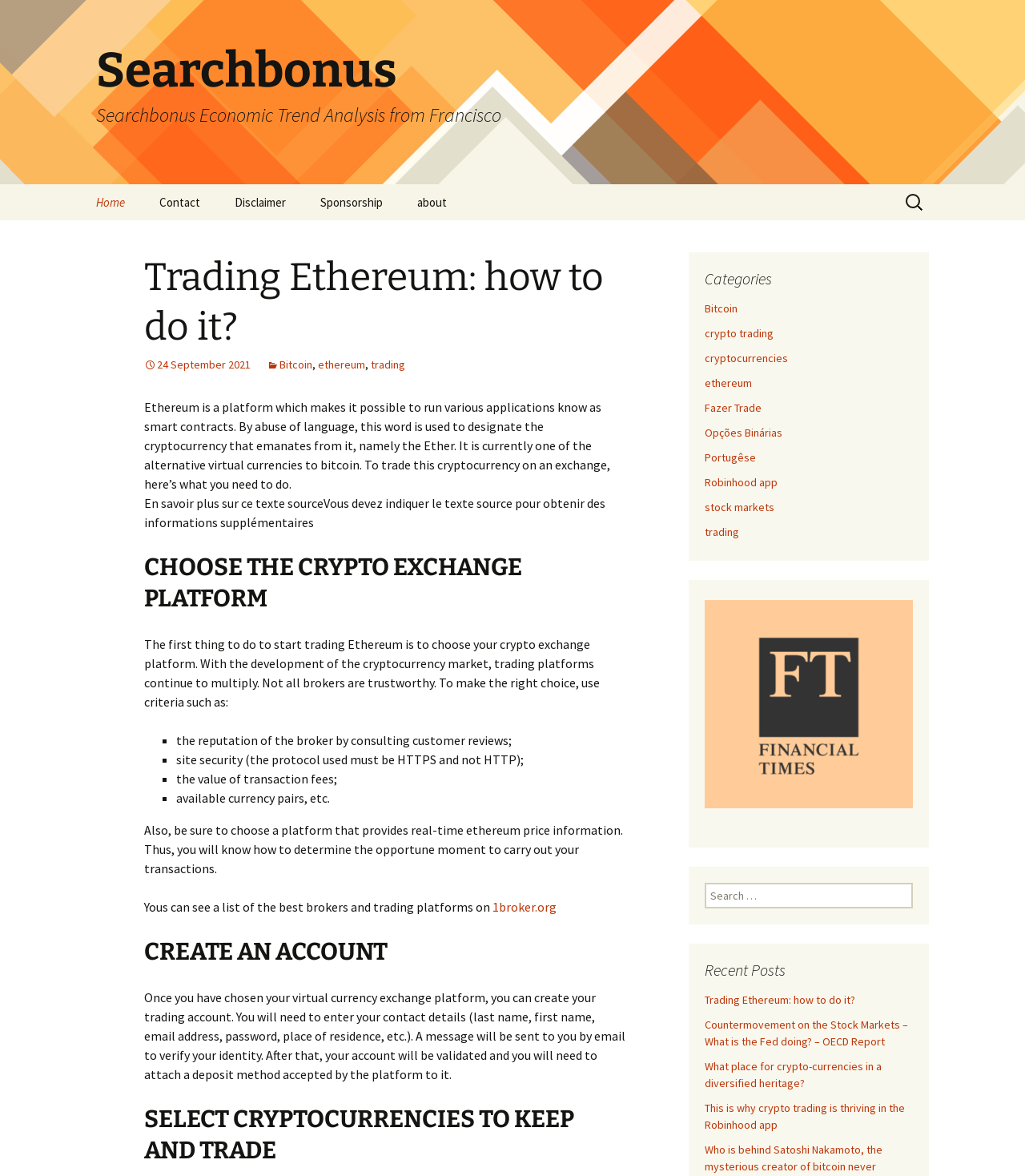Identify the bounding box coordinates of the part that should be clicked to carry out this instruction: "Go to Home page".

[0.078, 0.157, 0.138, 0.187]